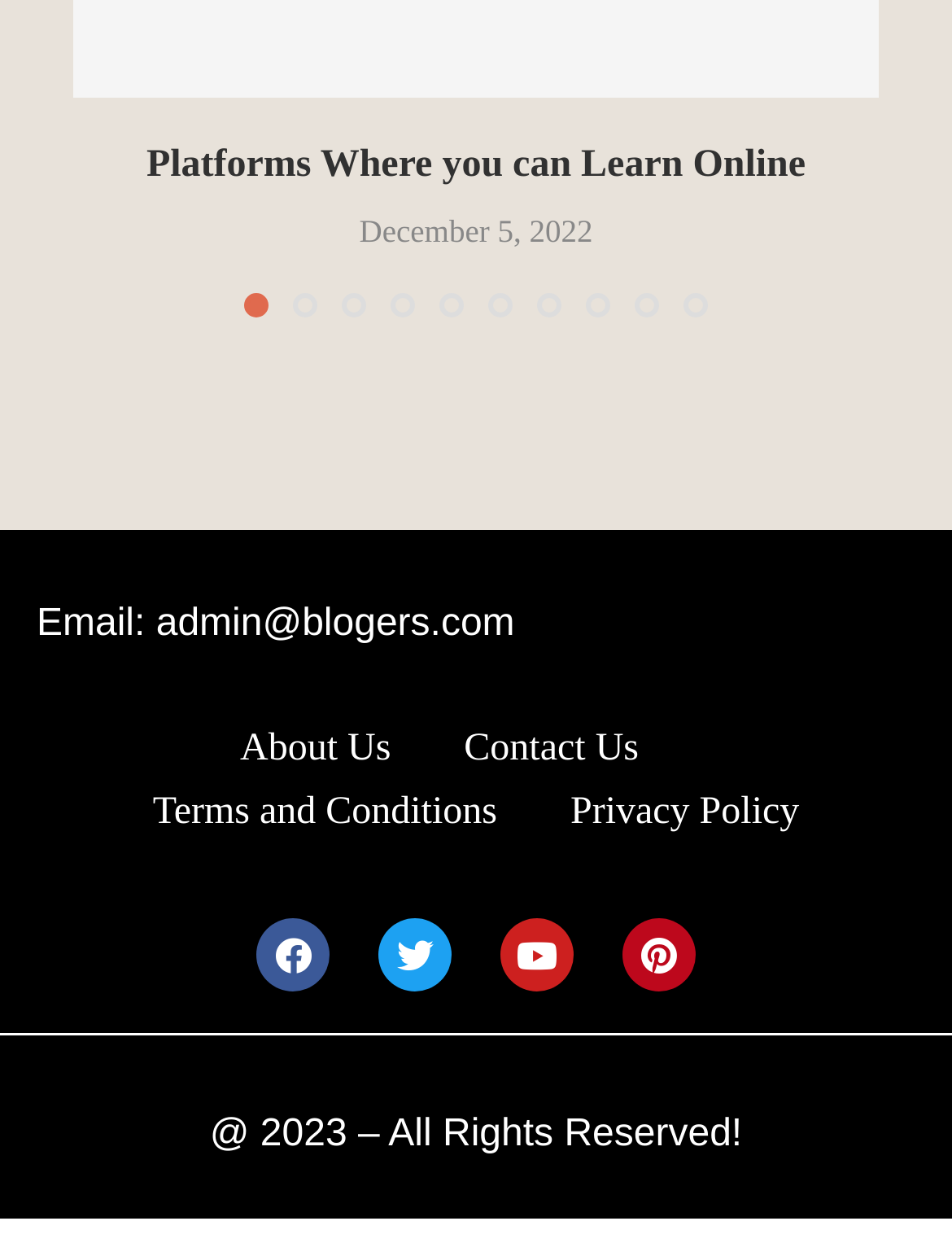Find the bounding box coordinates of the clickable area that will achieve the following instruction: "Check 'Privacy Policy'".

[0.599, 0.63, 0.84, 0.677]